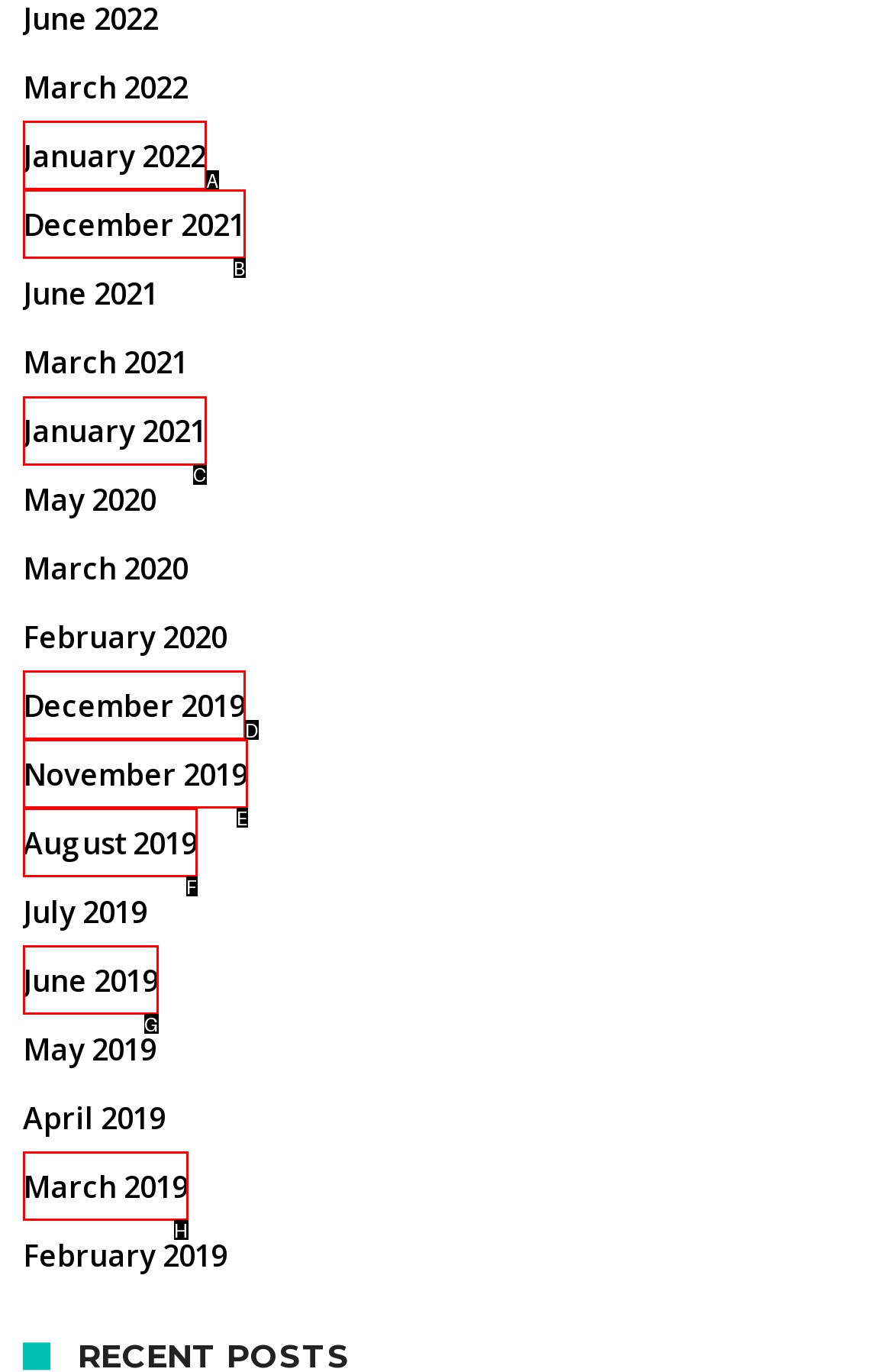Which UI element should you click on to achieve the following task: view January 2021 posts? Provide the letter of the correct option.

C